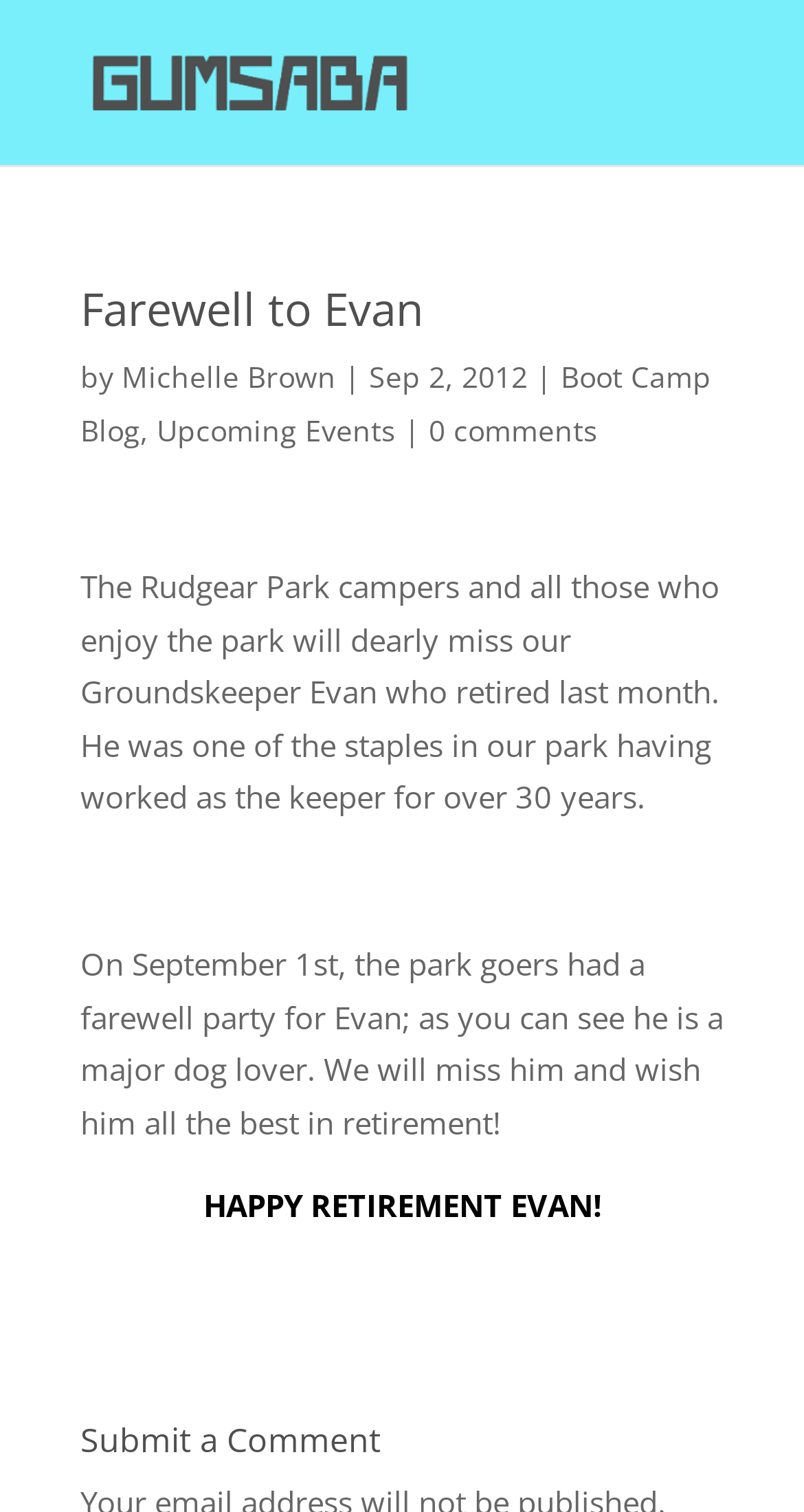Detail the webpage's structure and highlights in your description.

The webpage is a tribute to Evan, a groundskeeper who retired after 30 years of service at Rudgear Park. At the top, there is a logo of "Gumsaba" accompanied by a link to the same. Below this, a heading "Farewell to Evan" is prominently displayed. The author of the article, Michelle Brown, is credited alongside the date of publication, September 2, 2012. 

To the right of the author's name, there are links to "Boot Camp Blog" and "Upcoming Events", separated by a vertical line. Below these links, a comment count of "0 comments" is displayed. 

The main content of the webpage is a heartfelt farewell message to Evan, describing his dedication to the park and his love for dogs. The text is divided into three paragraphs, with the first one introducing Evan's retirement, the second one describing a farewell party organized by the park goers, and the third one wishing him a happy retirement. 

At the bottom of the page, a heading "Submit a Comment" is displayed, inviting readers to share their thoughts. Throughout the page, there are no images, but the text is well-organized and easy to read.